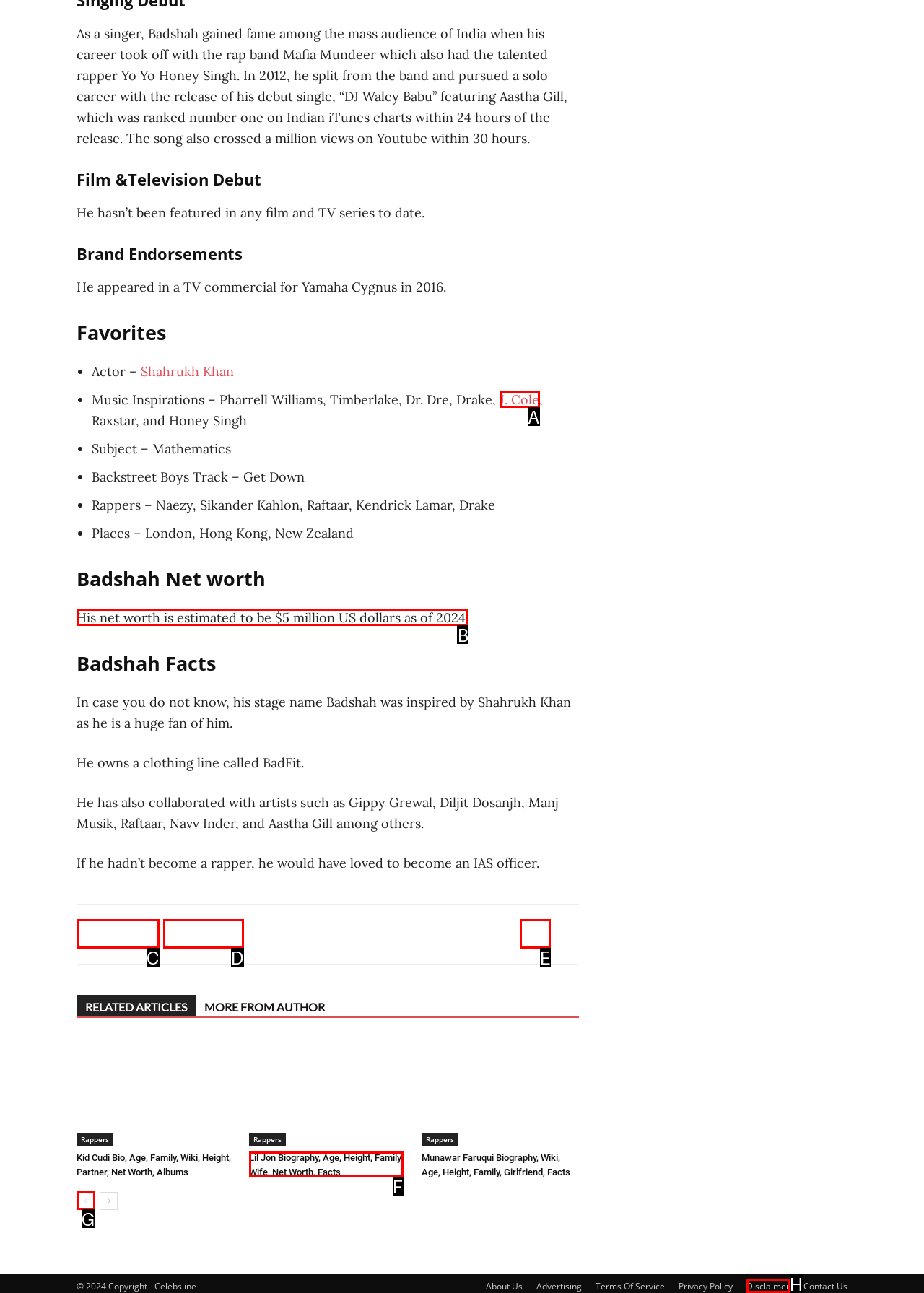For the task "Read about Badshah's net worth", which option's letter should you click? Answer with the letter only.

B